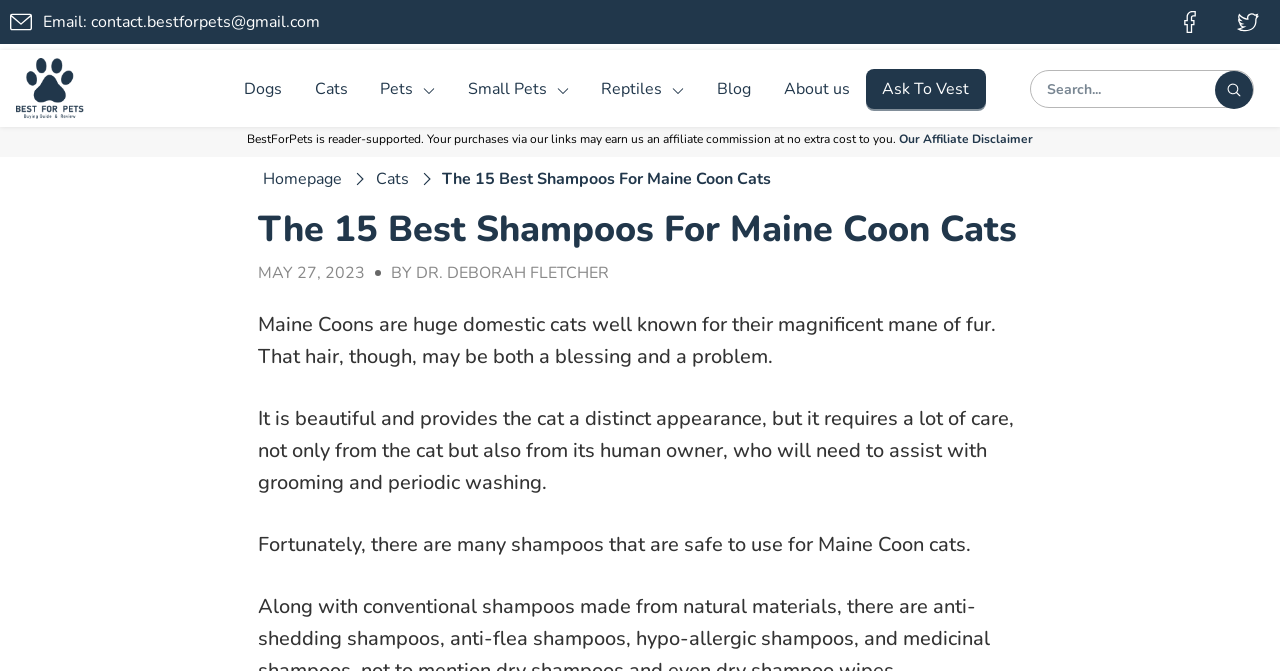Construct a thorough caption encompassing all aspects of the webpage.

The webpage is about the 15 best shampoos for Maine Coon cats. At the top left, there is a logo and a navigation menu with links to different pet categories, including dogs, cats, and small pets. On the top right, there is a search bar with a search button. Below the navigation menu, there is a disclaimer about affiliate commissions.

The main content of the webpage starts with a heading that reads "The 15 Best Shampoos For Maine Coon Cats" and is followed by a subheading with the date "MAY 27, 2023" and the author's name "BY DR. DEBORAH FLETCHER". The article then introduces Maine Coon cats, describing their beautiful manes and the need for regular grooming and washing.

There are three images on the page, one on the top left, one on the top right, and one in the middle of the page. The images are not described, but they are likely related to Maine Coon cats or shampoos. The page also has several links to other pages, including the homepage, affiliate disclaimer, and categories like dogs, cats, and small pets.